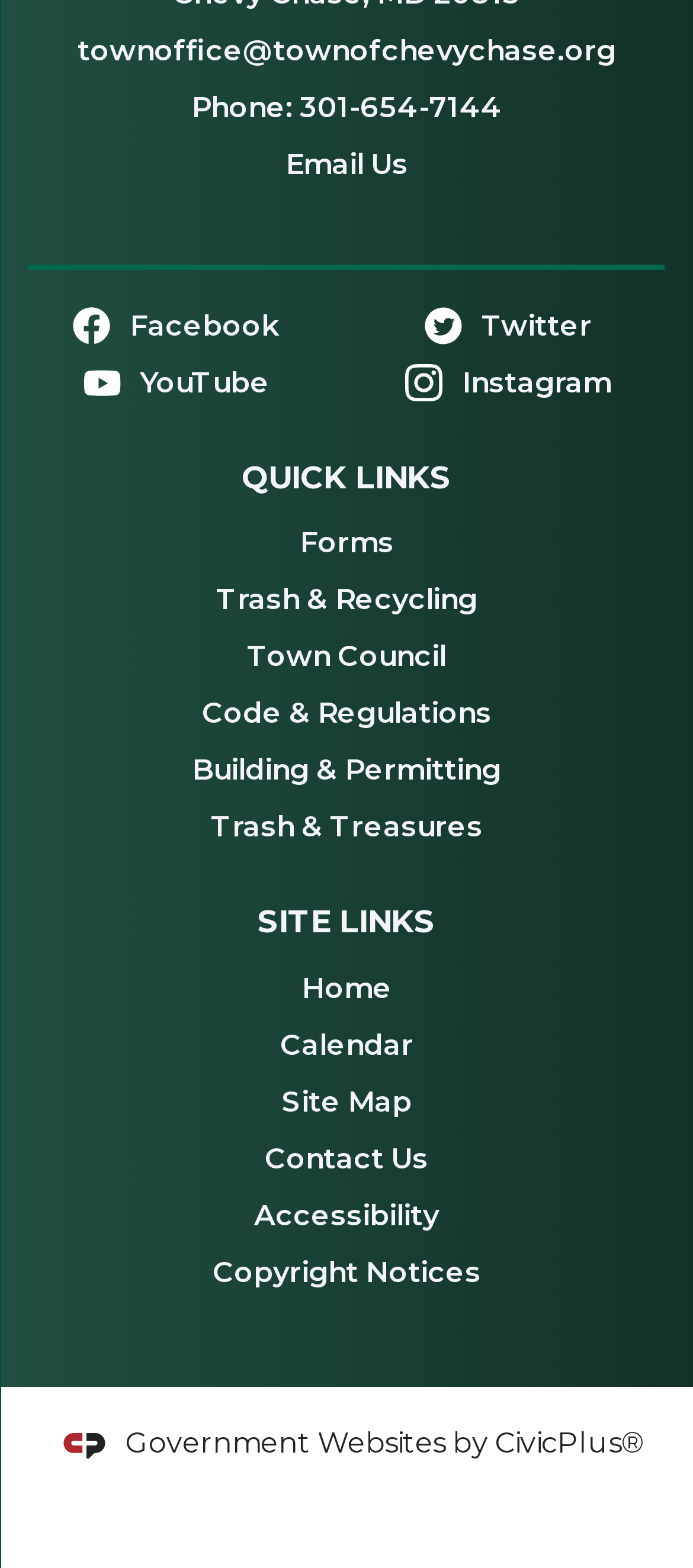Given the element description Forms, specify the bounding box coordinates of the corresponding UI element in the format (top-left x, top-left y, bottom-right x, bottom-right y). All values must be between 0 and 1.

[0.432, 0.335, 0.568, 0.357]